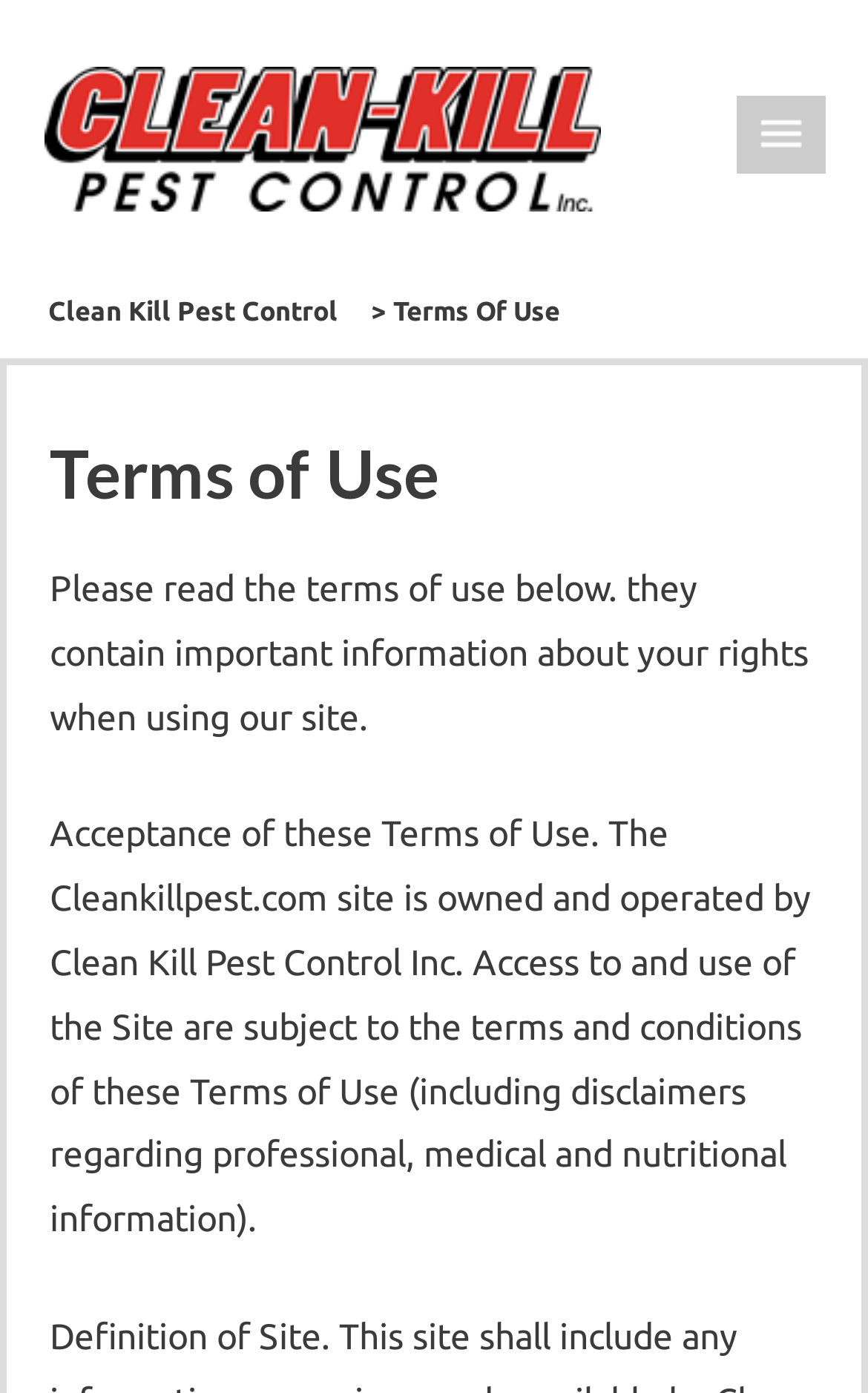Use a single word or phrase to answer the question:
What is the purpose of the terms of use?

To inform users of their rights